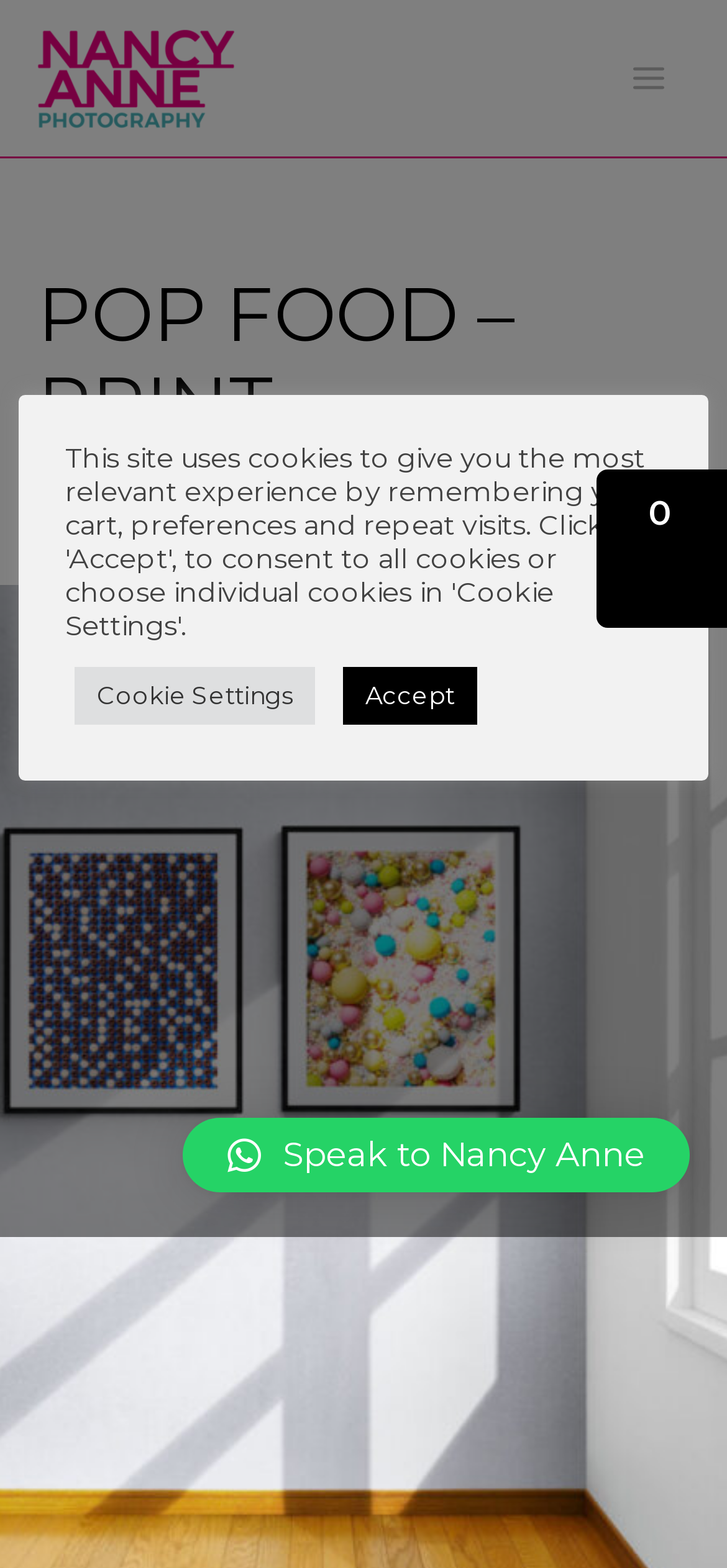Please provide a one-word or phrase answer to the question: 
What is the theme of the print collection?

Pop art and food